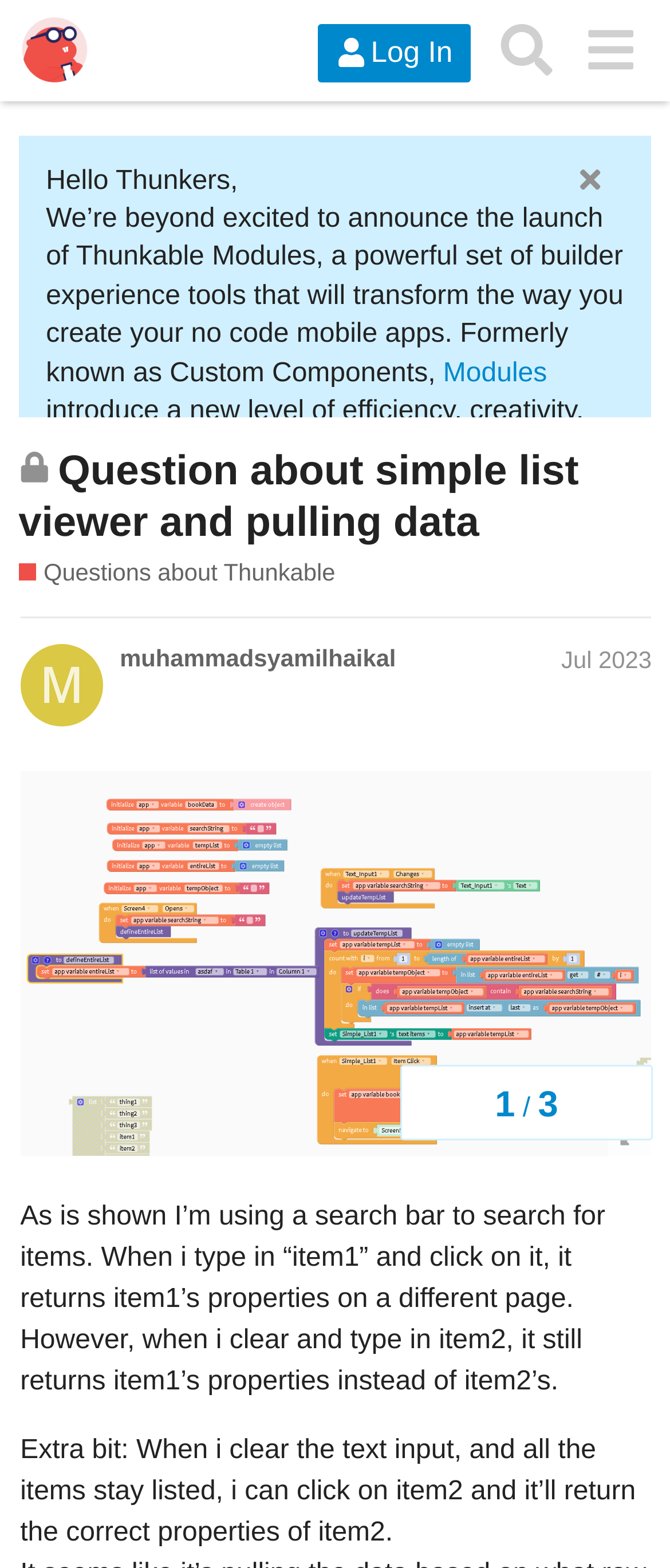Using the given description, provide the bounding box coordinates formatted as (top-left x, top-left y, bottom-right x, bottom-right y), with all values being floating point numbers between 0 and 1. Description: muhammadsyamilhaikal

[0.179, 0.411, 0.591, 0.429]